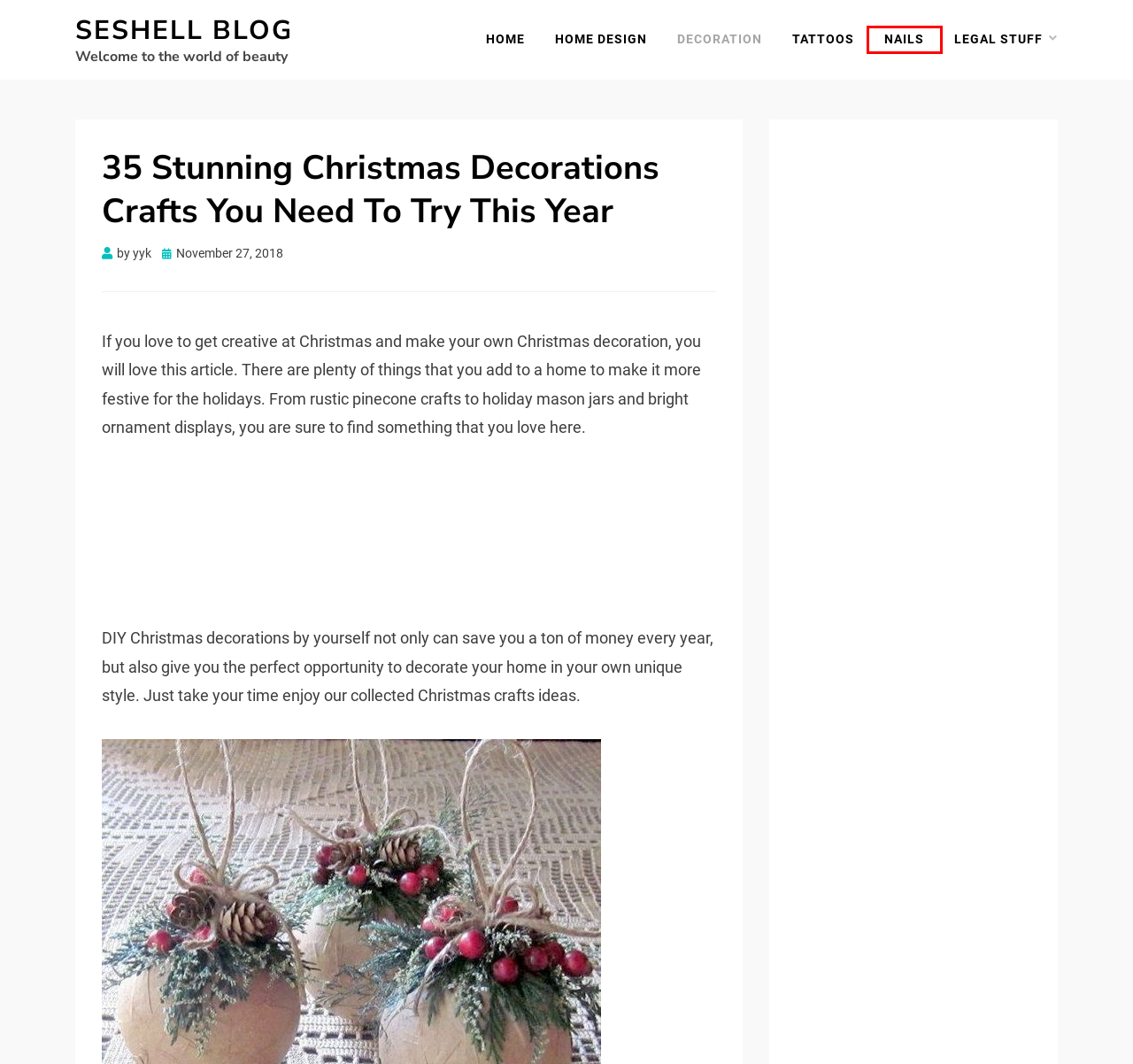Look at the screenshot of a webpage where a red bounding box surrounds a UI element. Your task is to select the best-matching webpage description for the new webpage after you click the element within the bounding box. The available options are:
A. Tattoos Archives - SeShell Blog
B. LEGAL STUFF - SeShell Blog
C. 35 Stunning Christmas Decorations Crafts You Need To Try This Year - Page 11 of 35 - SeShell Blog
D. SeShell Blog - Welcome to the world of beauty
E. Decoration Archives - SeShell Blog
F. Home Design Archives - SeShell Blog
G. Nails Archives - SeShell Blog
H. 35 Stunning Christmas Decorations Crafts You Need To Try This Year - Page 8 of 35 - SeShell Blog

G